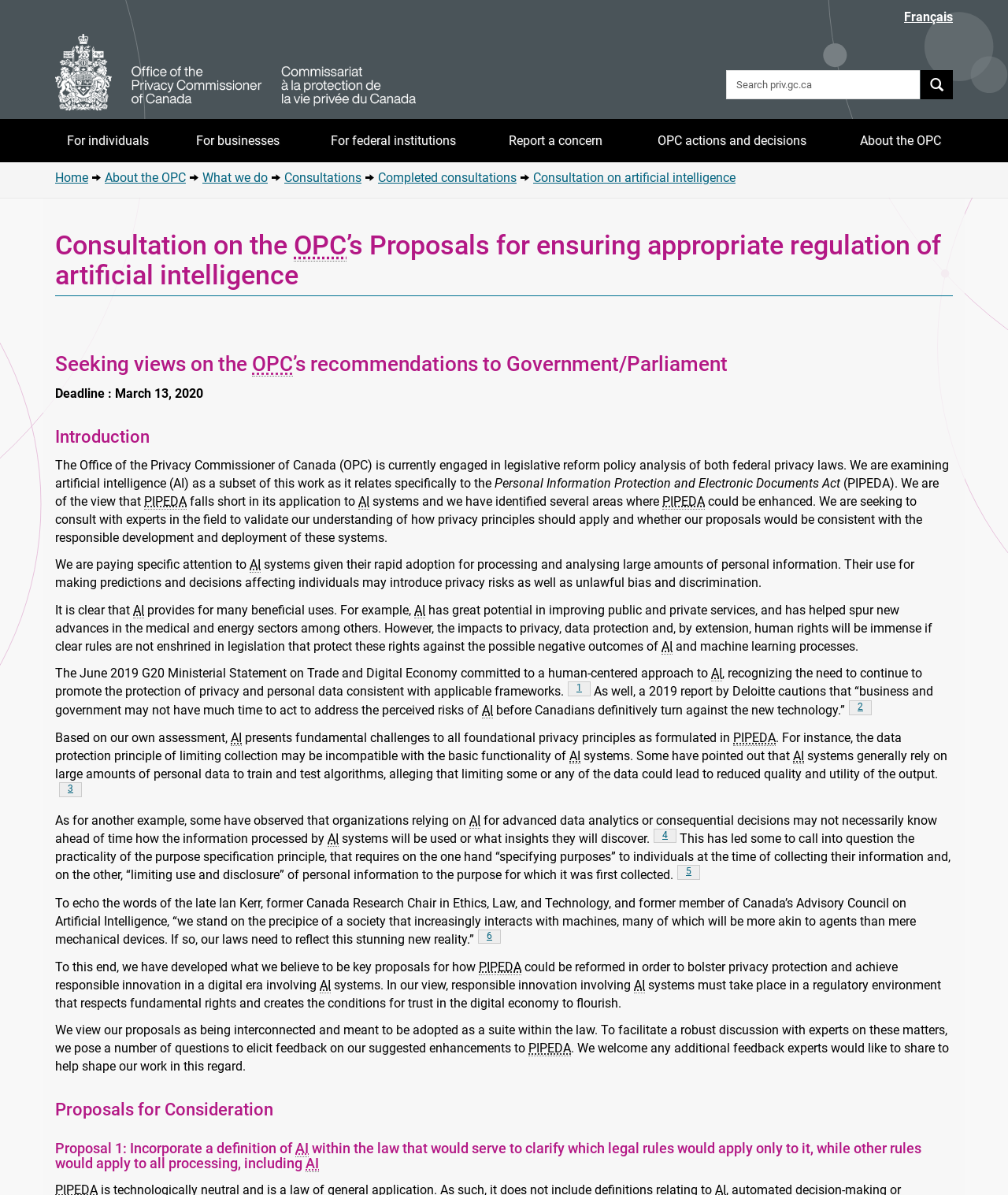Given the element description: "Footnote 5", predict the bounding box coordinates of the UI element it refers to, using four float numbers between 0 and 1, i.e., [left, top, right, bottom].

[0.672, 0.724, 0.695, 0.736]